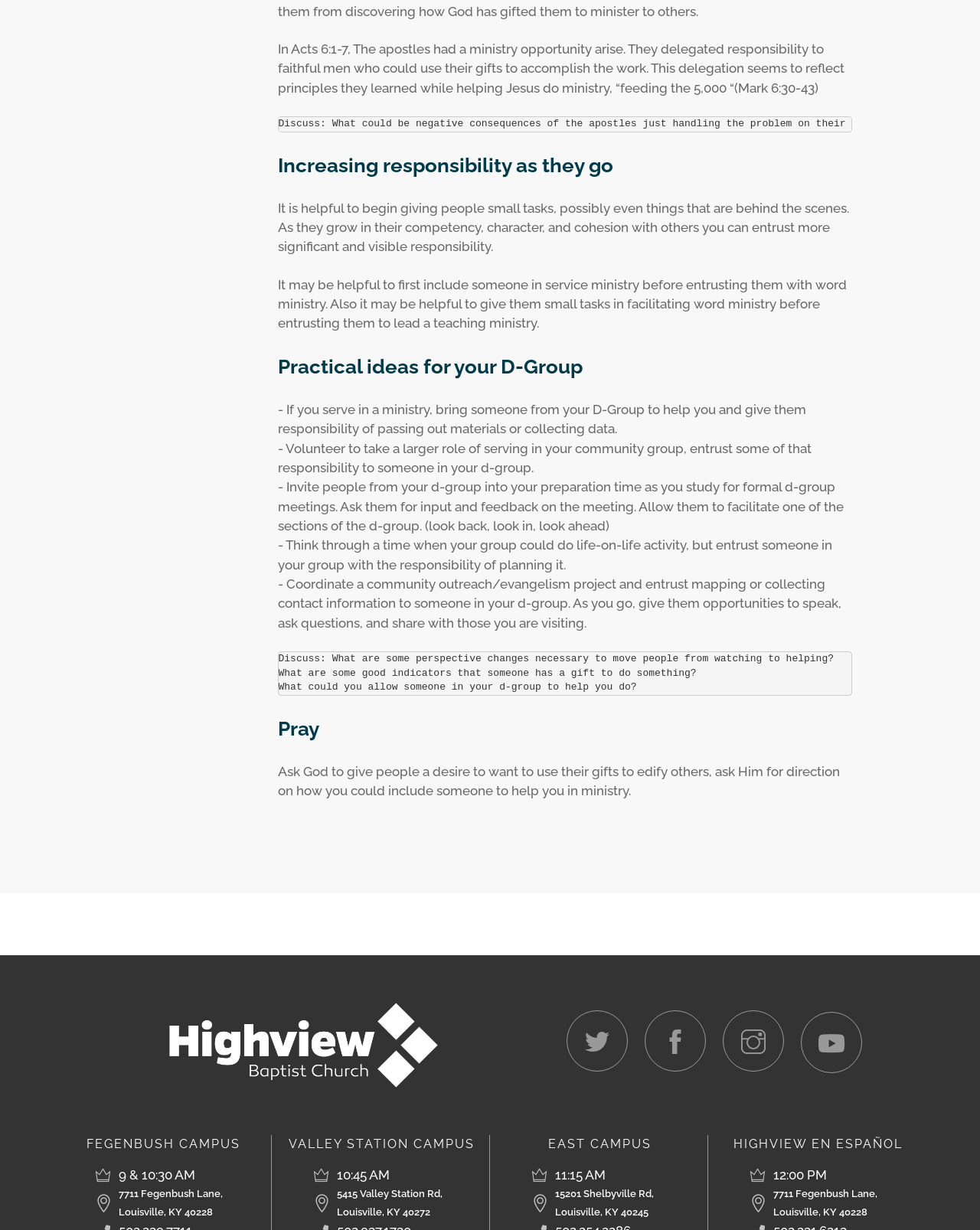Please determine the bounding box coordinates of the section I need to click to accomplish this instruction: "Click the logo".

[0.158, 0.844, 0.461, 0.854]